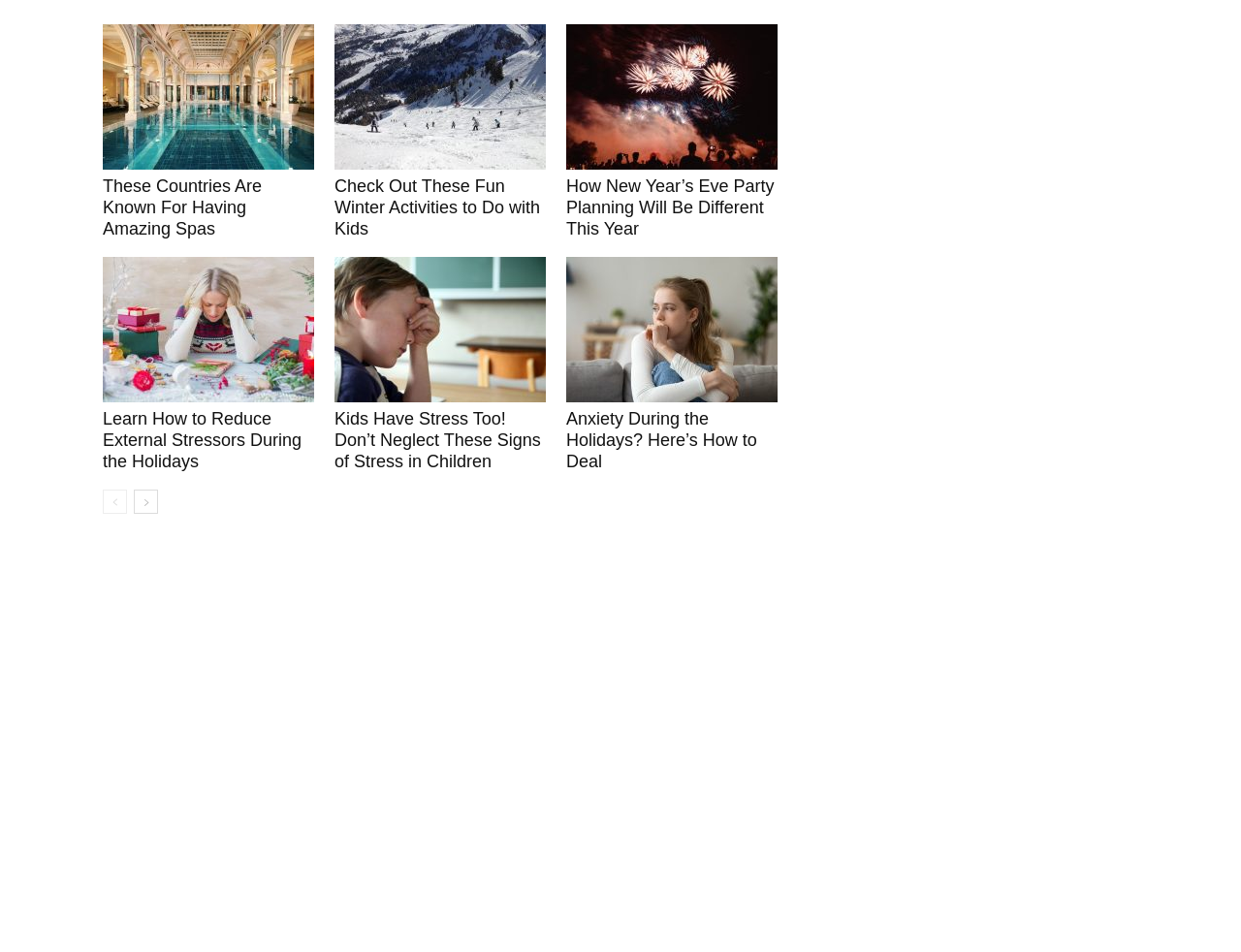Determine the bounding box coordinates of the clickable element necessary to fulfill the instruction: "Read the article on reducing external stressors during the holidays". Provide the coordinates as four float numbers within the 0 to 1 range, i.e., [left, top, right, bottom].

[0.083, 0.27, 0.253, 0.422]